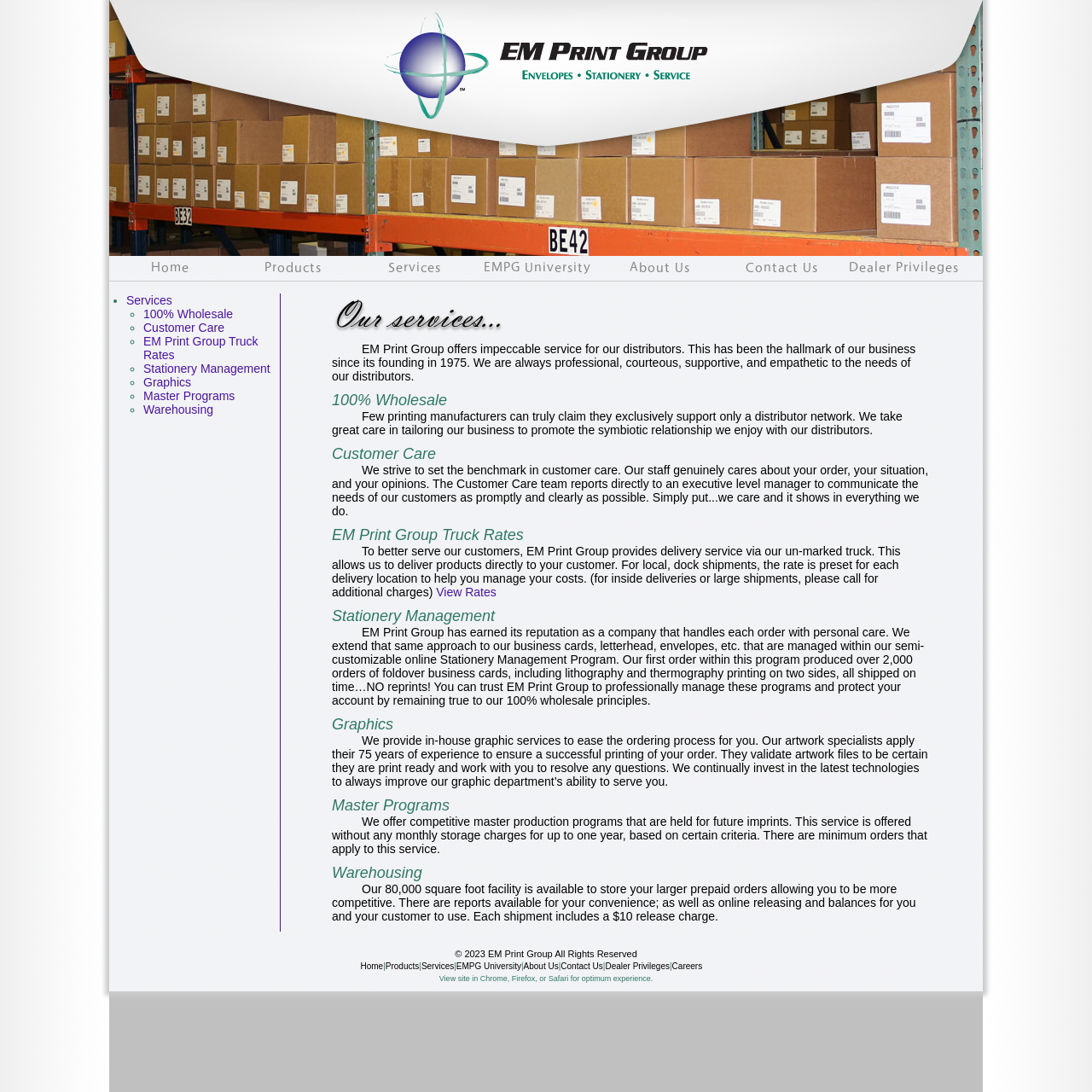Locate the bounding box of the user interface element based on this description: "EMPG University".

[0.418, 0.88, 0.477, 0.889]